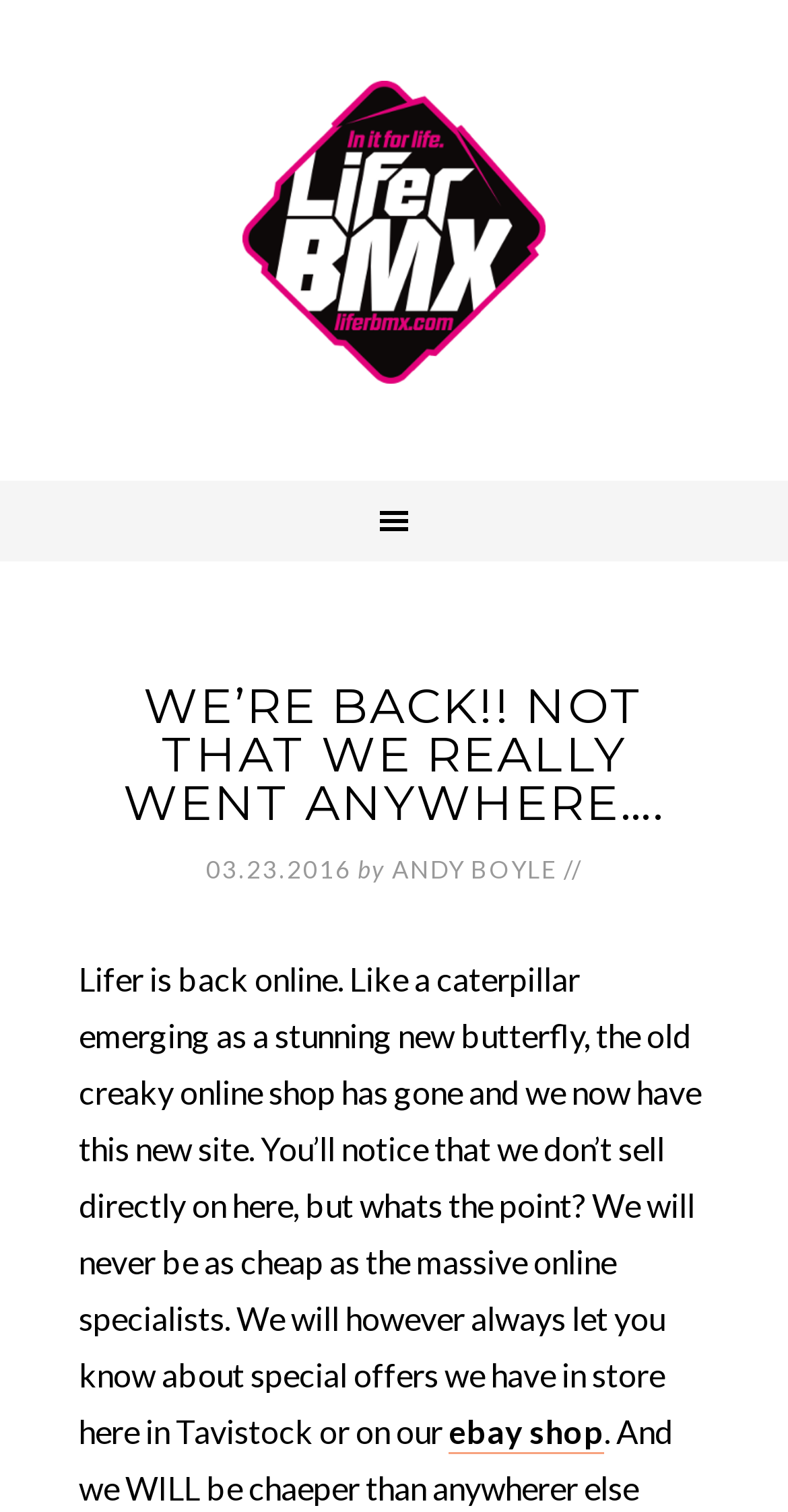What is the name of the website?
Using the details from the image, give an elaborate explanation to answer the question.

The name of the website can be found in the link element with the text 'LIFER BMX' at the top of the page, which suggests that it is the title or brand name of the website.